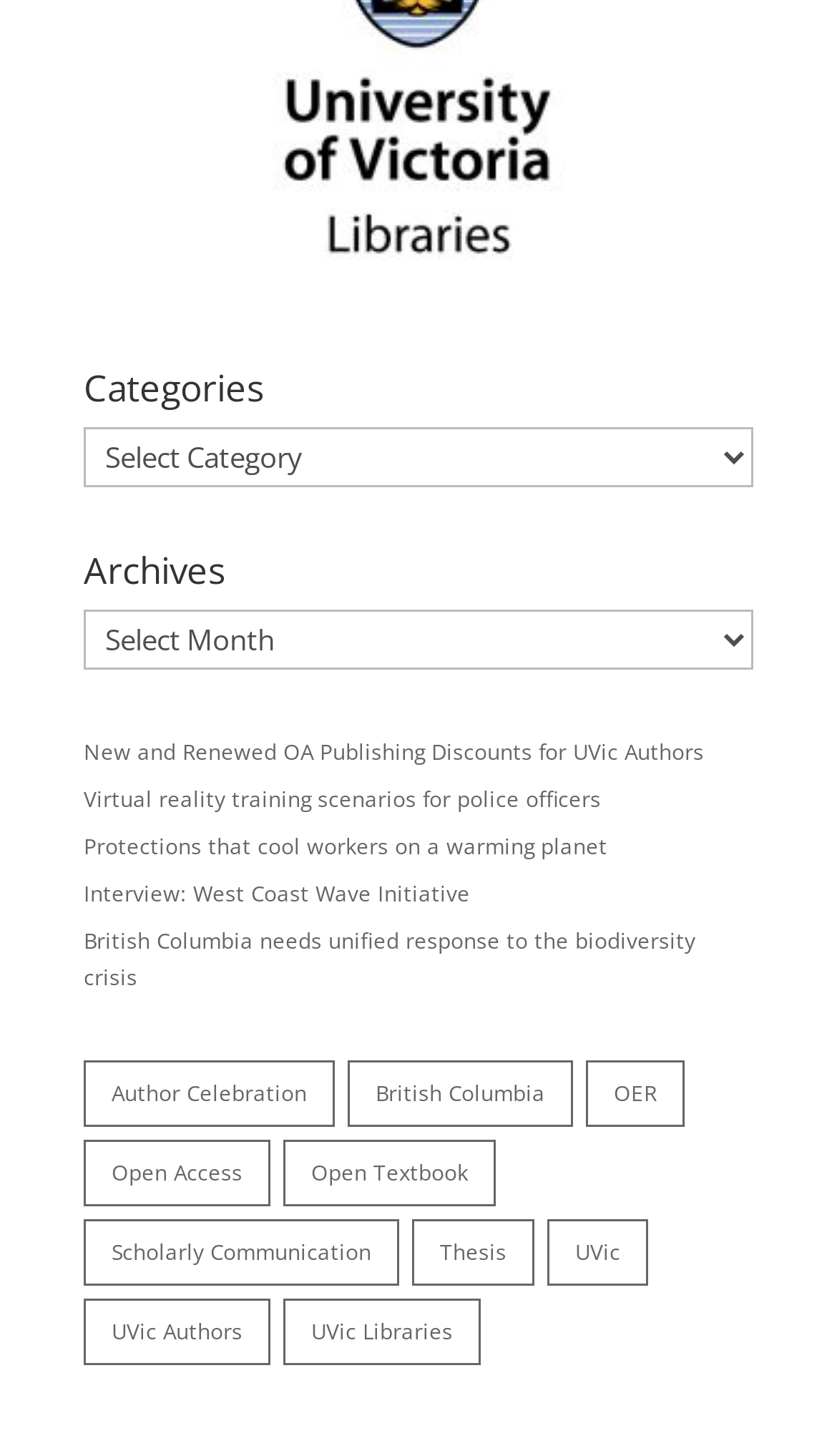Give a concise answer of one word or phrase to the question: 
How many items are in the 'UVic Authors' category?

73